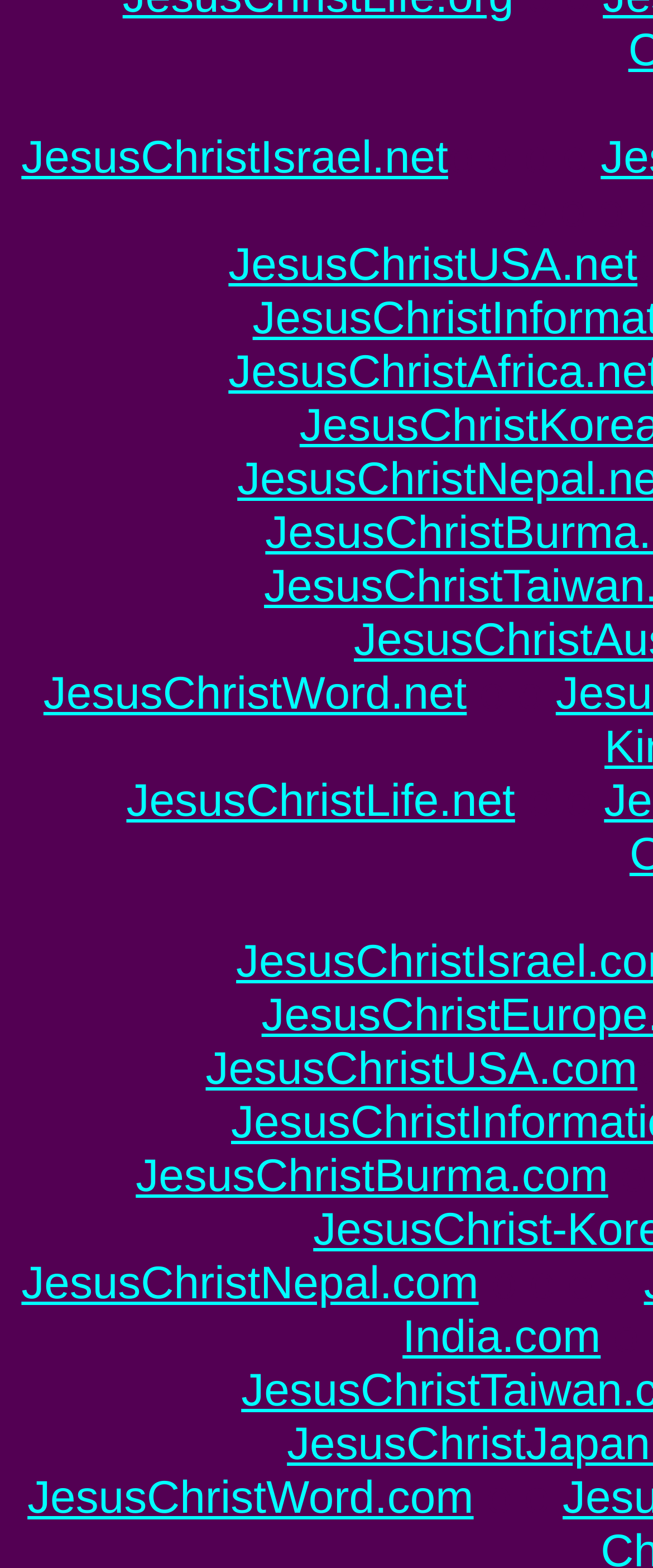Using the format (top-left x, top-left y, bottom-right x, bottom-right y), and given the element description, identify the bounding box coordinates within the screenshot: JesusChristLife.net

[0.194, 0.494, 0.789, 0.527]